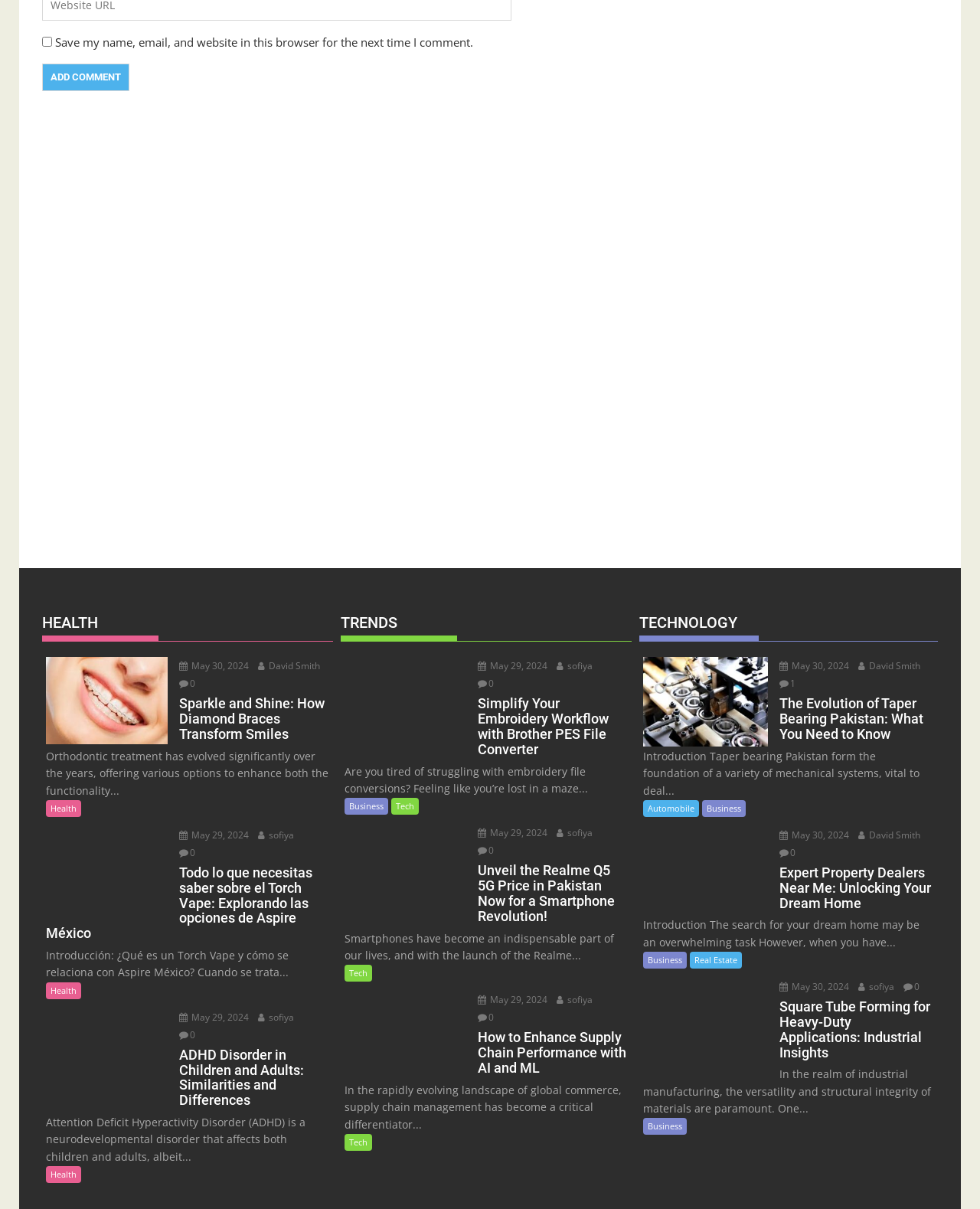Can you pinpoint the bounding box coordinates for the clickable element required for this instruction: "View the image of Torch Vape"? The coordinates should be four float numbers between 0 and 1, i.e., [left, top, right, bottom].

[0.047, 0.683, 0.171, 0.756]